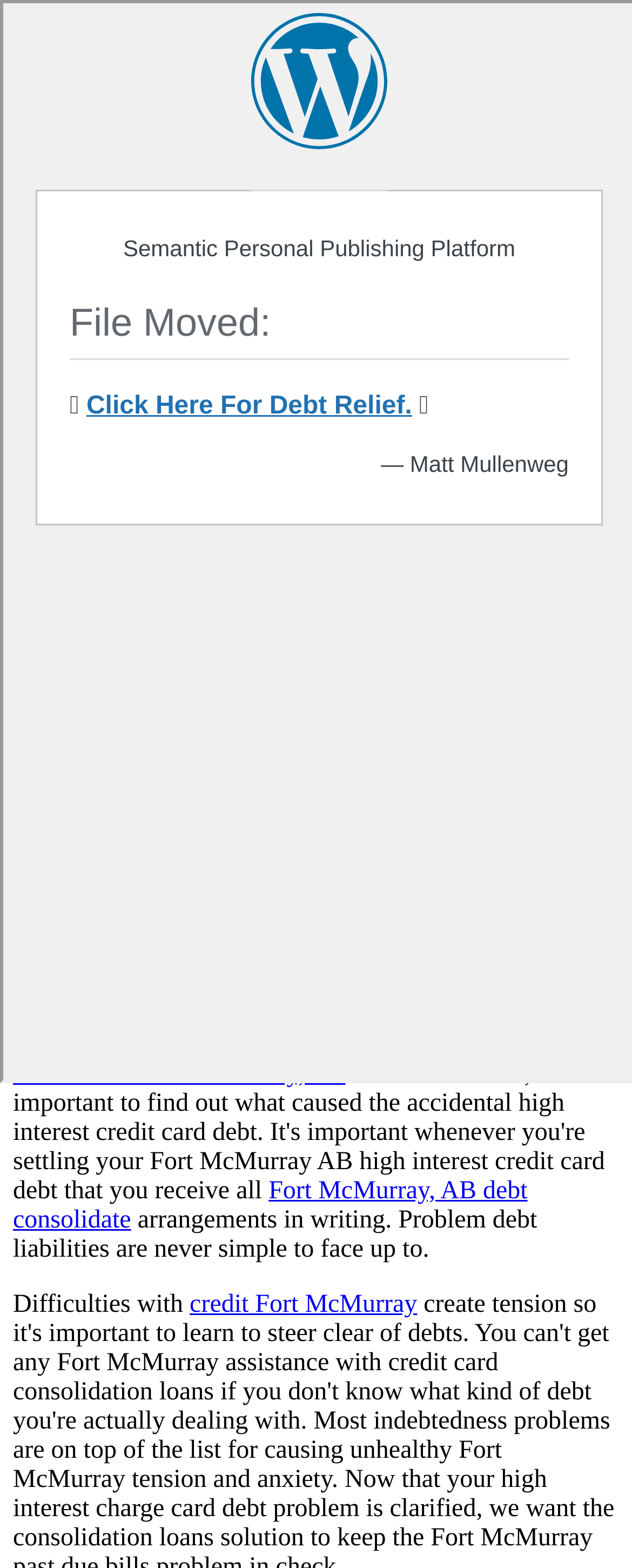Please identify the bounding box coordinates of the region to click in order to complete the given instruction: "explore Fort McMurray, AB debt consolidate". The coordinates should be four float numbers between 0 and 1, i.e., [left, top, right, bottom].

[0.021, 0.75, 0.835, 0.787]